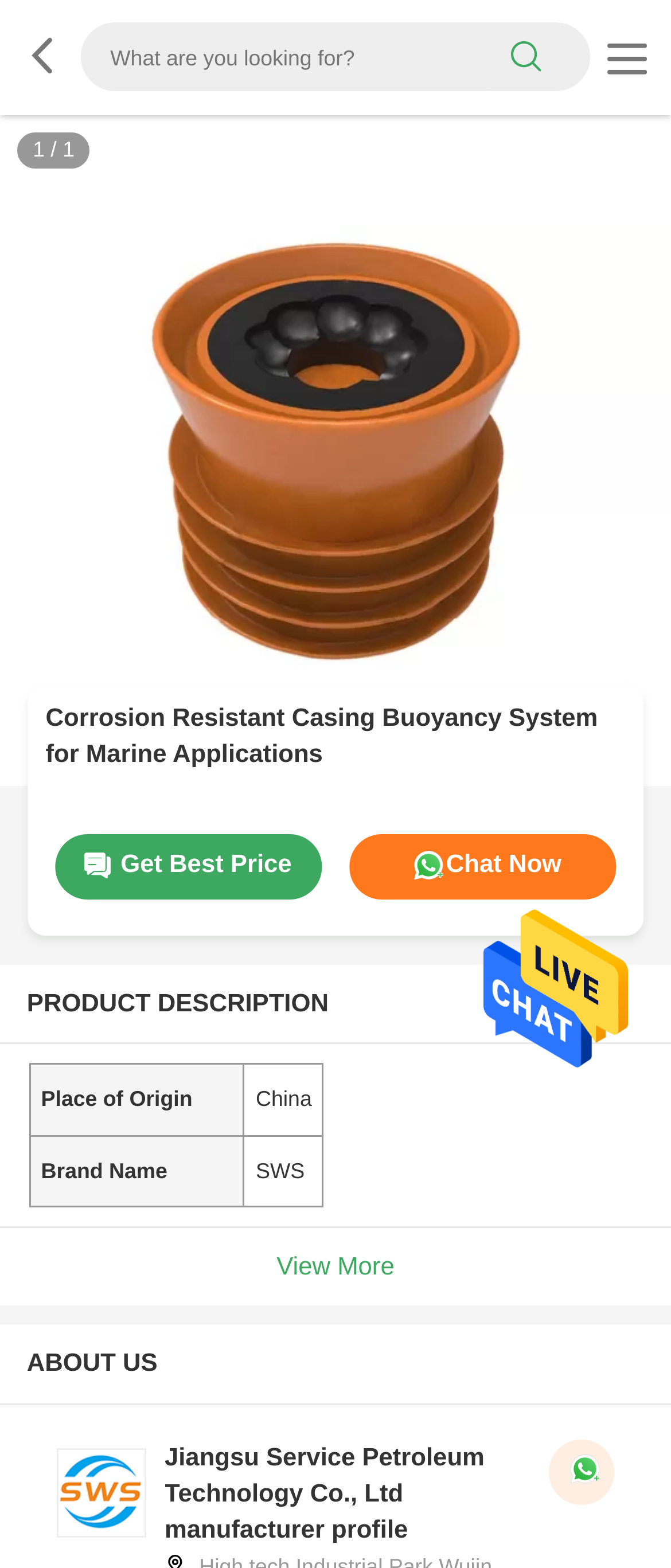Explain the webpage in detail, including its primary components.

This webpage is about Corrosion Resistant Casing Buoyancy System for Marine Applications. At the top, there is a layout table with a search box and a search button on the right side. Below the search box, there is a link with an icon. 

On the left side of the page, there is a large image of the Corrosion Resistant Casing Buoyancy System. Above the image, there is a heading with the same title as the webpage. Below the image, there are two links, one for getting the best price and another for chatting now.

Underneath the links, there is a section labeled "PRODUCT DESCRIPTION". This section contains a table with two rows, each with two columns. The table displays information about the product, including its place of origin and brand name.

Below the table, there is a "View More" button. Further down, there is a section labeled "ABOUT US", which contains a link to the manufacturer's profile, Jiangsu Service Petroleum Technology Co., Ltd, along with a small image and a brief description of the company. At the bottom right corner, there is another link.